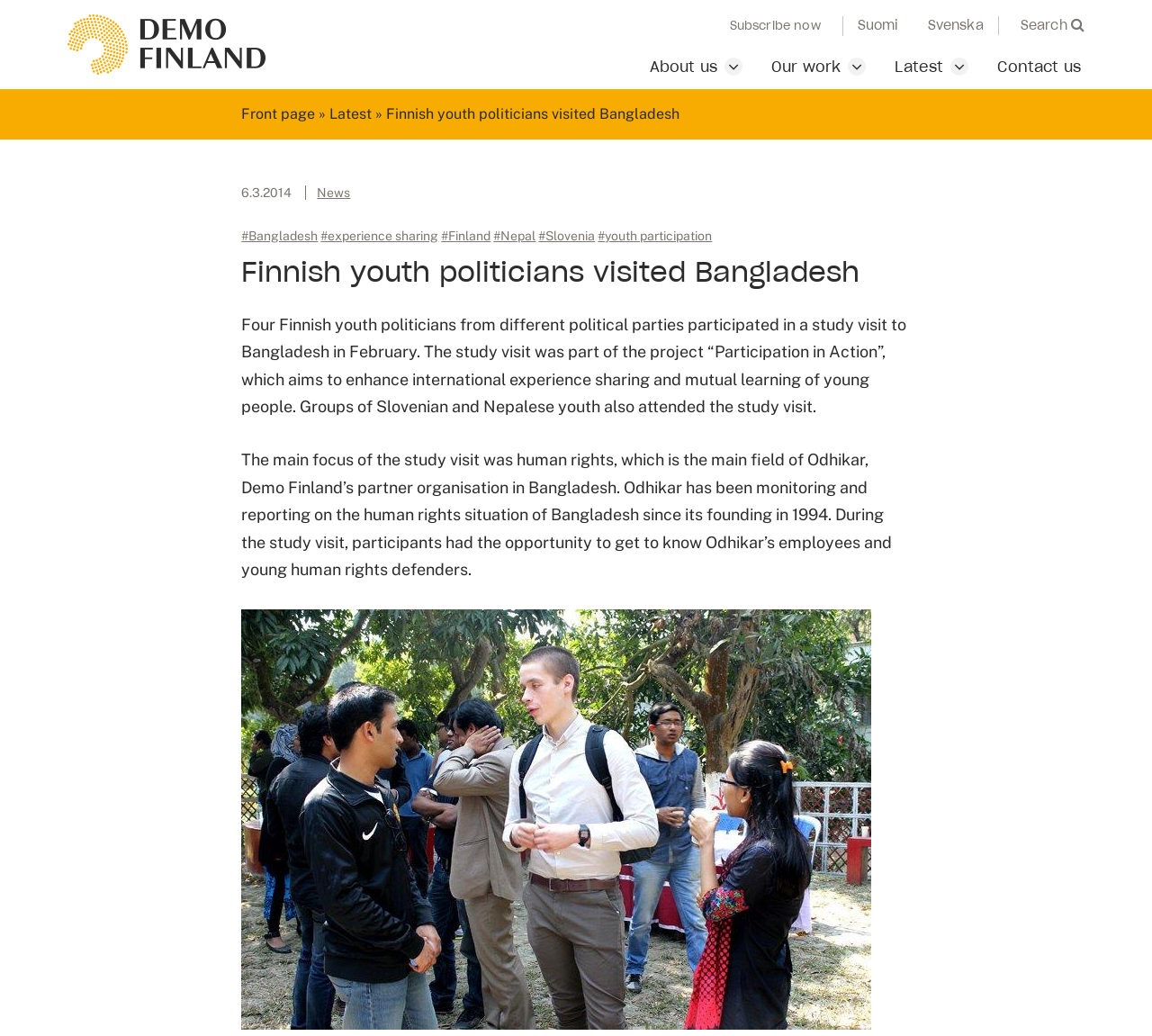Identify the bounding box of the HTML element described here: "#Nepal". Provide the coordinates as four float numbers between 0 and 1: [left, top, right, bottom].

[0.428, 0.221, 0.465, 0.234]